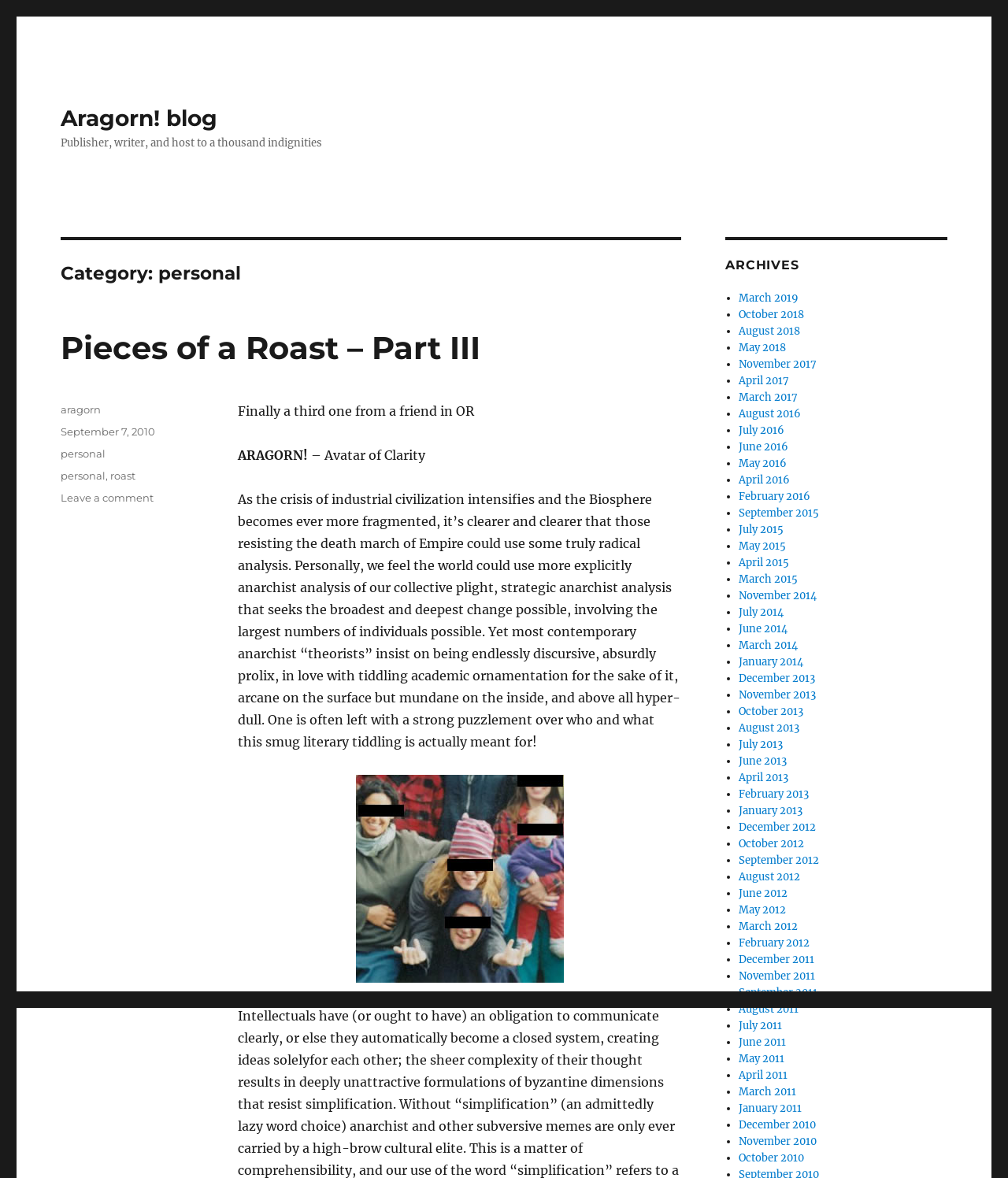Locate the bounding box coordinates of the clickable element to fulfill the following instruction: "view posts from September 2010". Provide the coordinates as four float numbers between 0 and 1 in the format [left, top, right, bottom].

[0.06, 0.361, 0.154, 0.372]